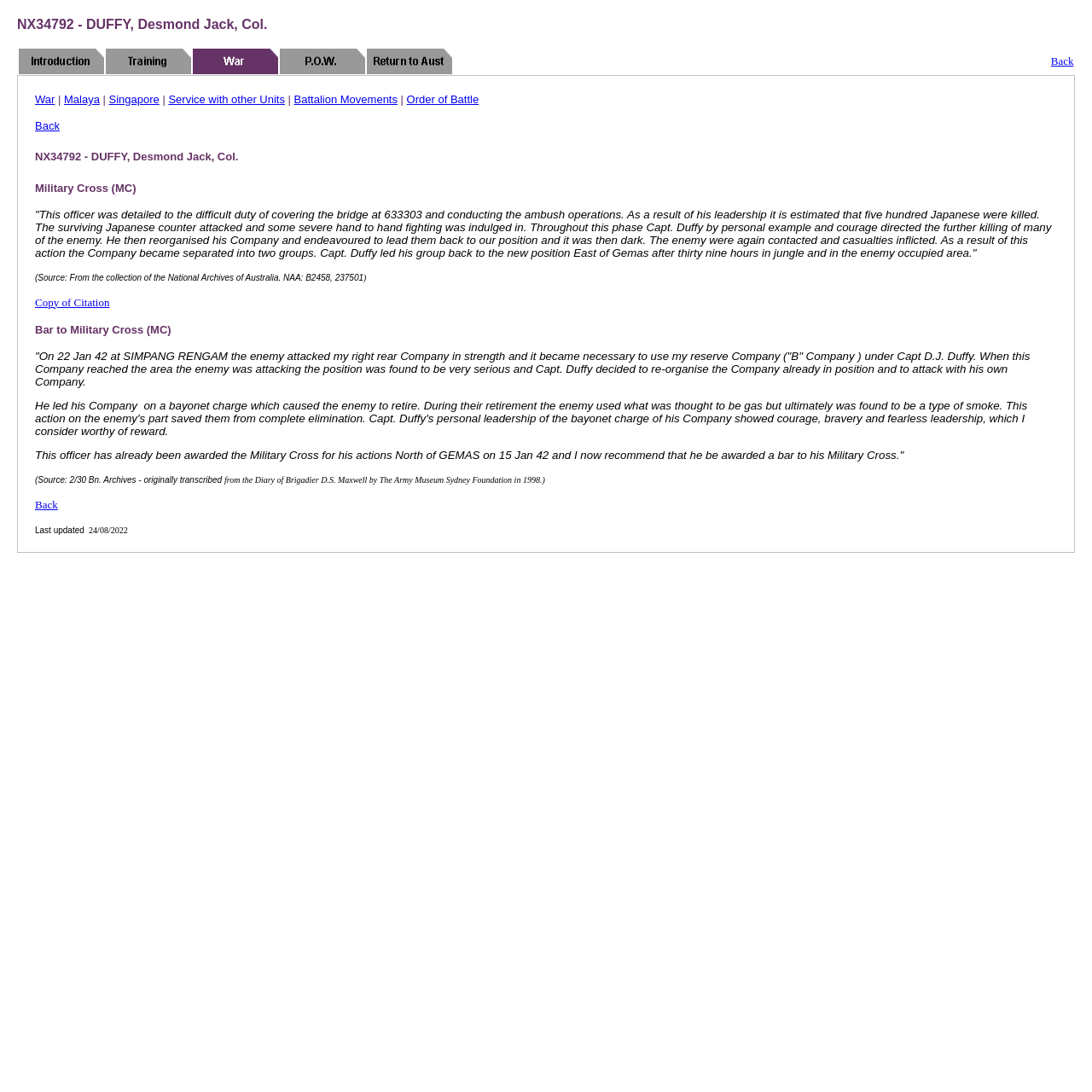What is the date of the last update?
Using the image provided, answer with just one word or phrase.

24/08/2022